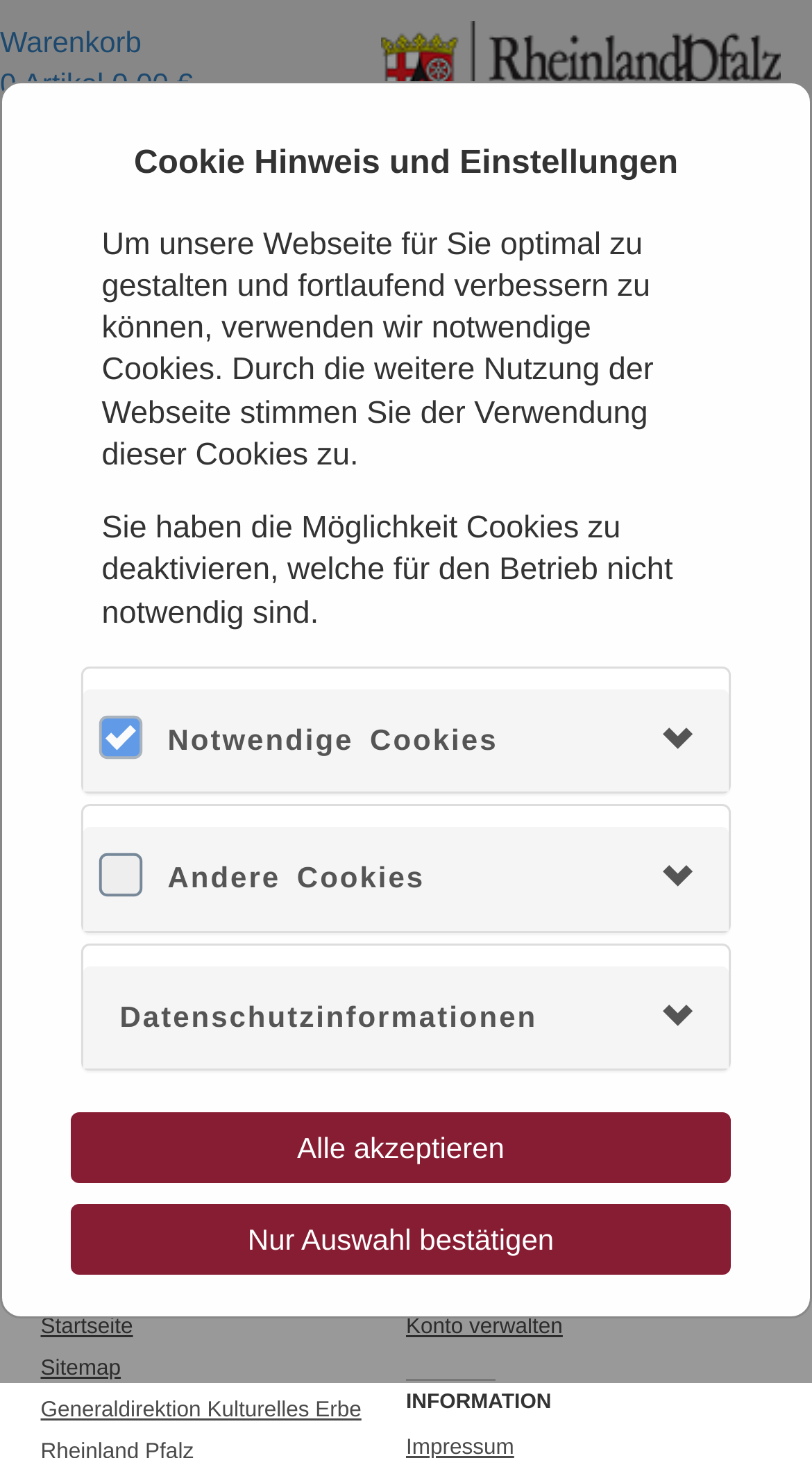What is the current status of the online shop?
Look at the screenshot and respond with a single word or phrase.

Under maintenance